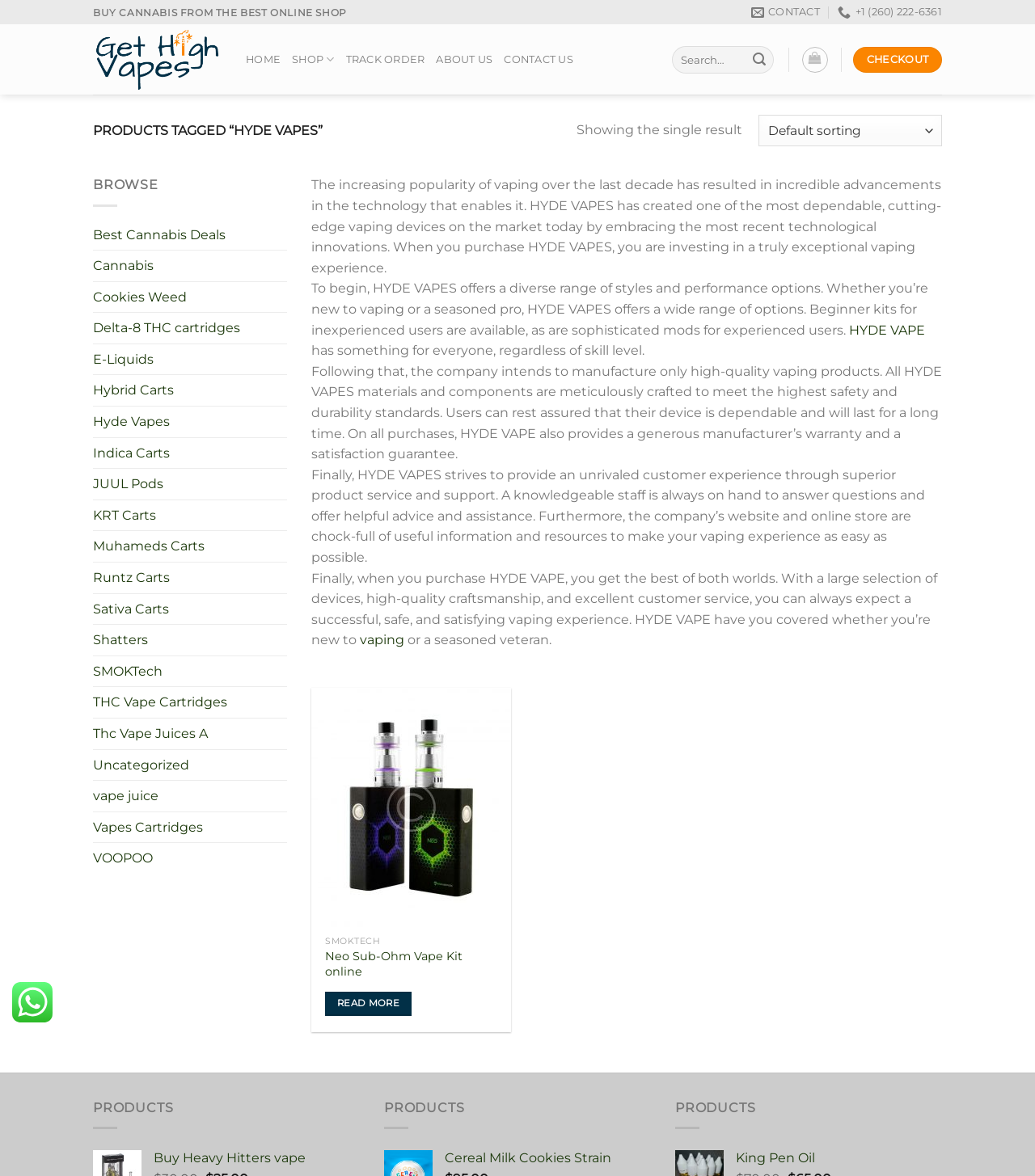Answer the question below with a single word or a brief phrase: 
What is the name of the vape kit?

Neo Sub-Ohm Vape Kit